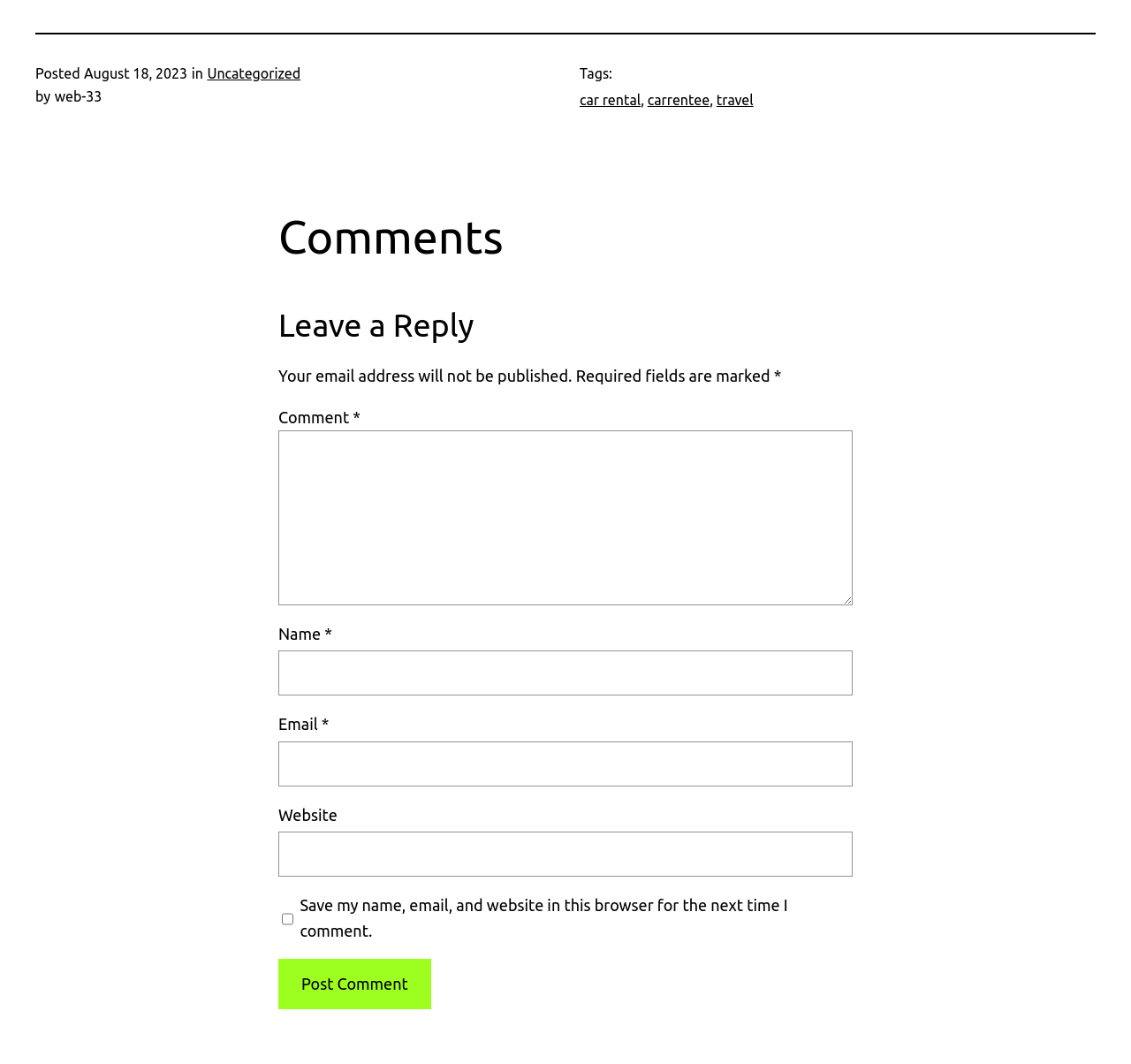Please give a one-word or short phrase response to the following question: 
What is the label of the first textbox?

Comment